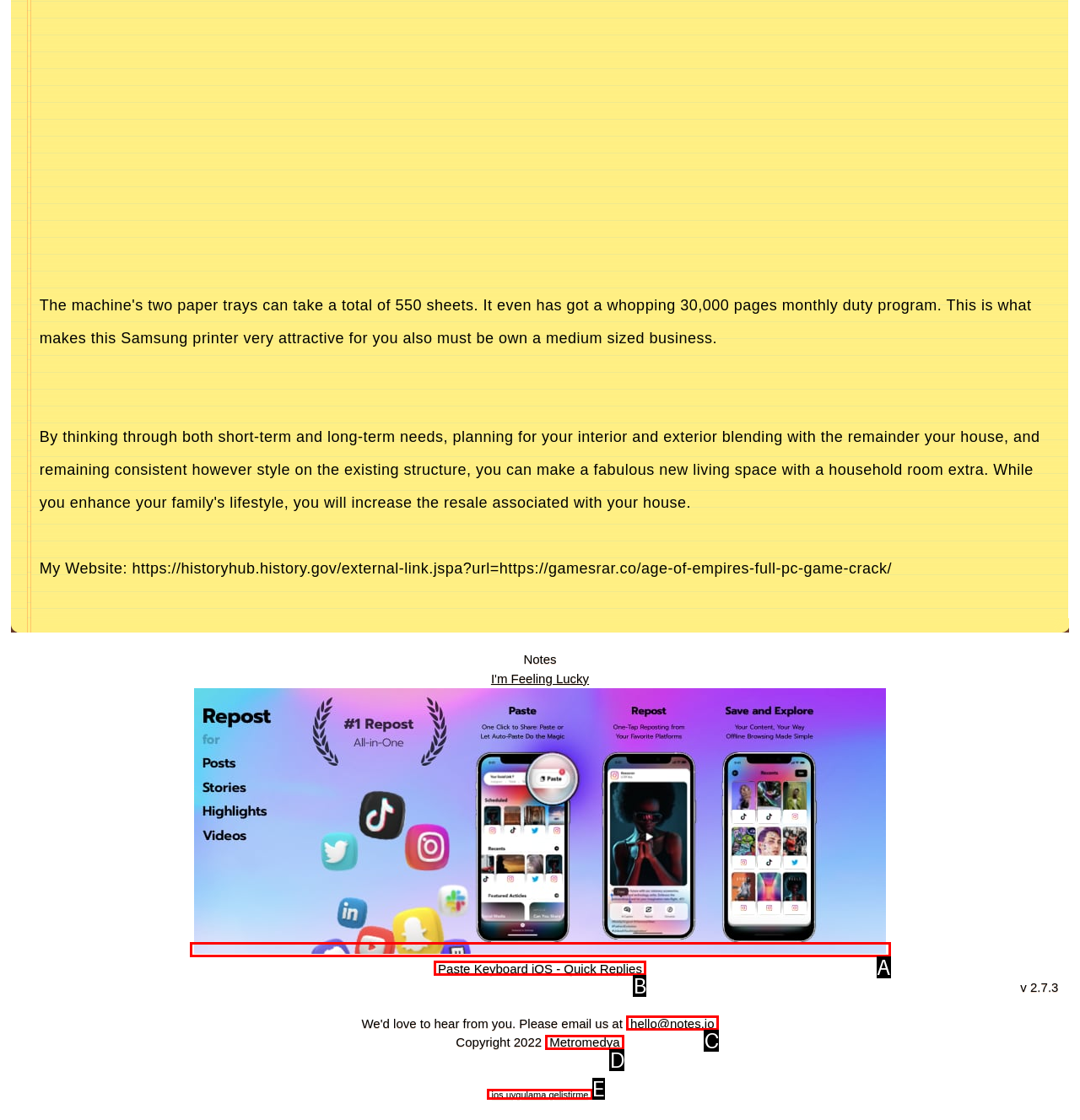Identify the letter corresponding to the UI element that matches this description: Metromedya
Answer using only the letter from the provided options.

D